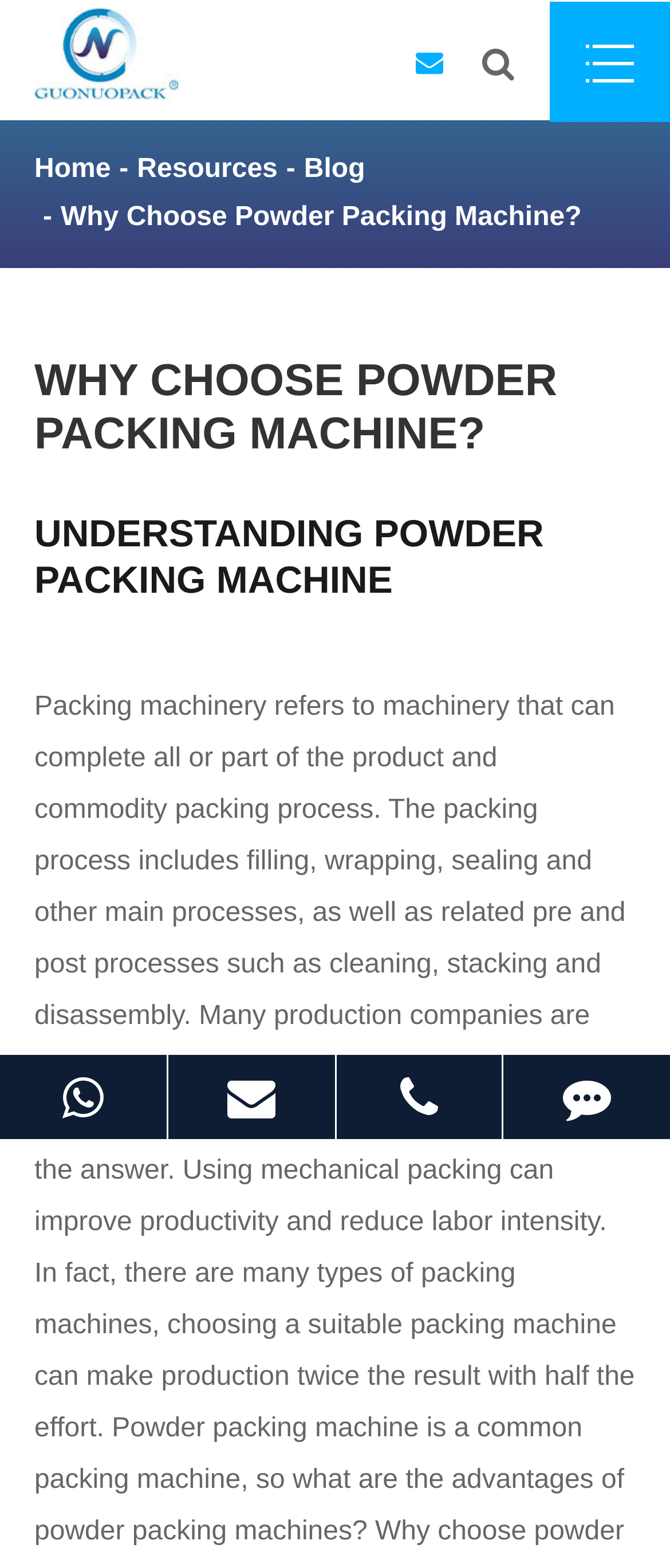What is the last link in the bottom section?
Answer the question with a single word or phrase derived from the image.

Feedback